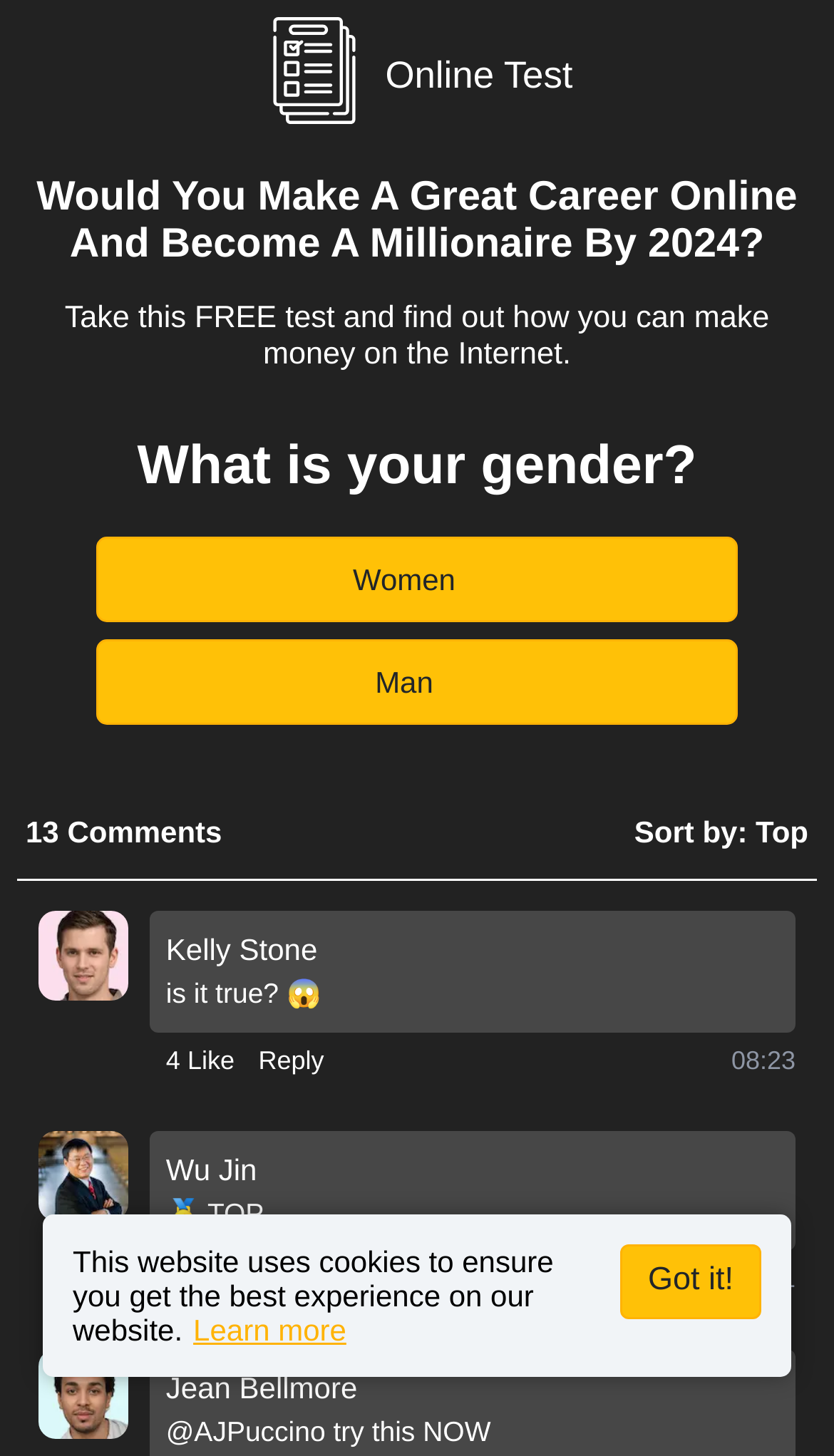Bounding box coordinates are to be given in the format (top-left x, top-left y, bottom-right x, bottom-right y). All values must be floating point numbers between 0 and 1. Provide the bounding box coordinate for the UI element described as: Reply

[0.31, 0.715, 0.389, 0.741]